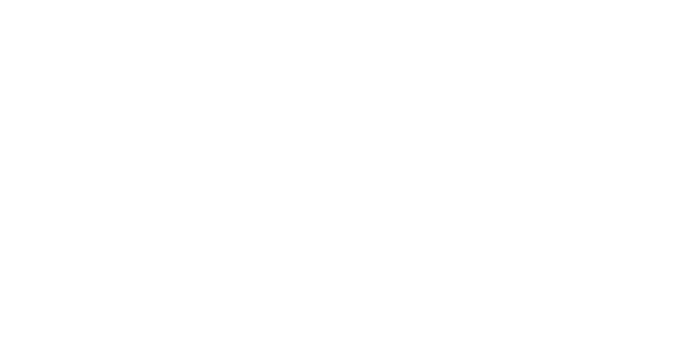Use one word or a short phrase to answer the question provided: 
What is the purpose of the artwork?

To inspire individuals